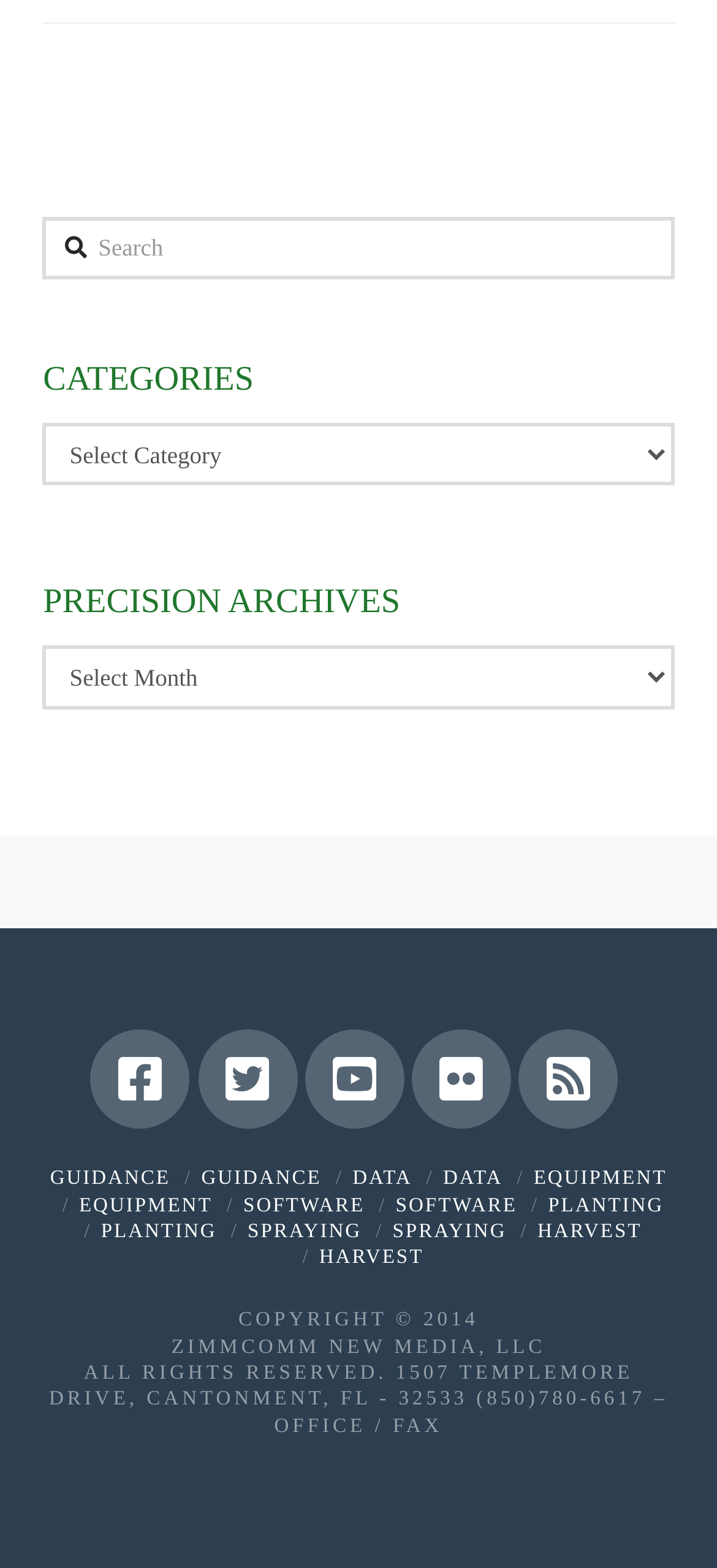How many main sections are available on the webpage? Based on the image, give a response in one word or a short phrase.

6